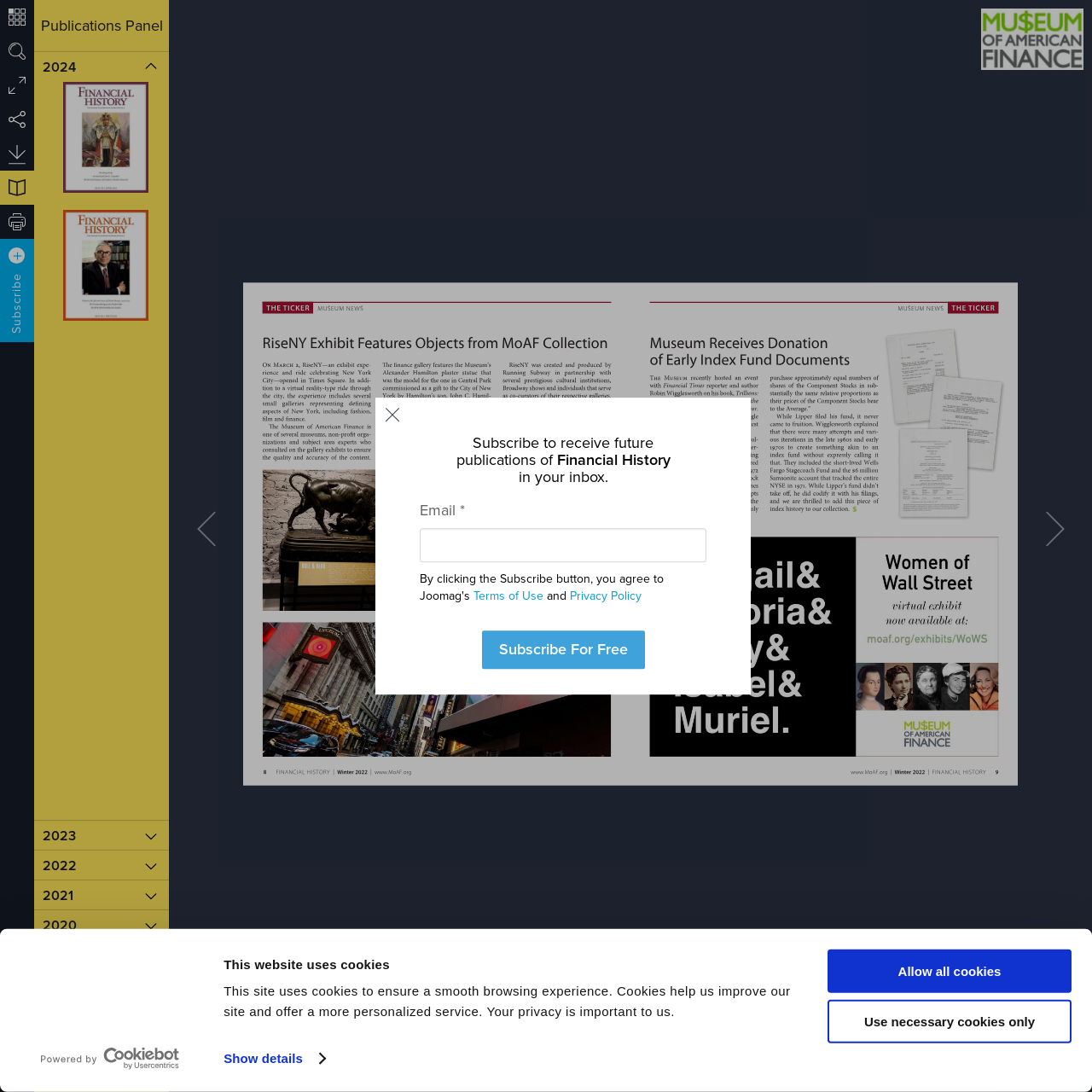Using the details from the image, please elaborate on the following question: What is the purpose of the slider?

I inferred the purpose of the slider by looking at its position next to the images 'Make Content Smaller' and 'Make Content Larger', which suggests that the slider is used to adjust the font size.